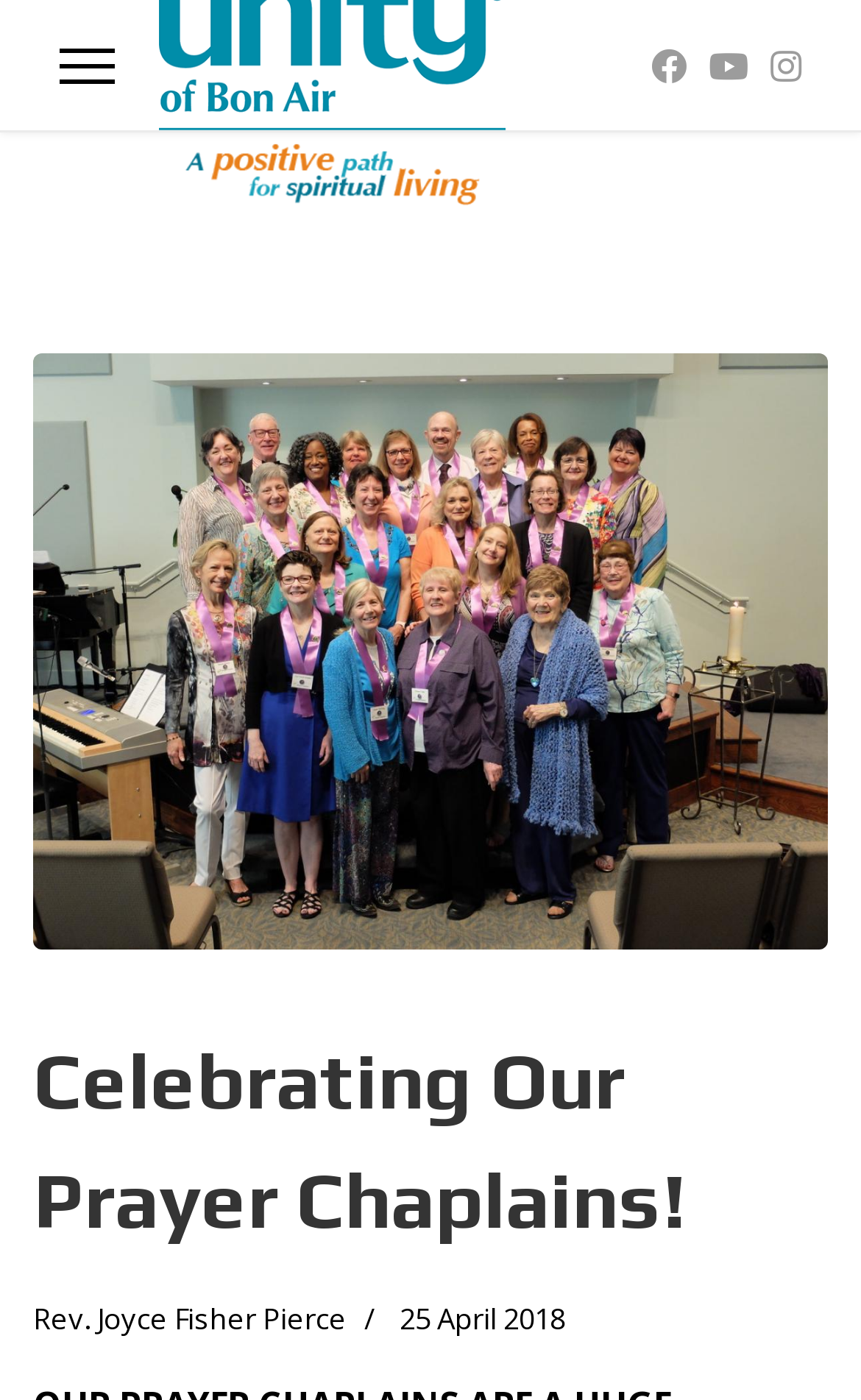Provide a thorough description of this webpage.

The webpage is dedicated to celebrating prayer chaplains. At the top left corner, there is a hidden menu link. On the top right side, there are three social media links: Facebook, Youtube, and Instagram, aligned horizontally. 

Below the social media links, there is a large image that takes up most of the width of the page, with a heading "Celebrating Our Prayer Chaplains!" placed on top of it. The heading is centered and spans almost the entire width of the page.

Underneath the image, there is a section with two lines of text. The first line reads "Written by: Rev. Joyce Fisher Pierce" and is aligned to the left. The second line reads "Published: 25 April 2018" and is aligned to the right. Within the published date line, there is a time element, but it does not contain any text.